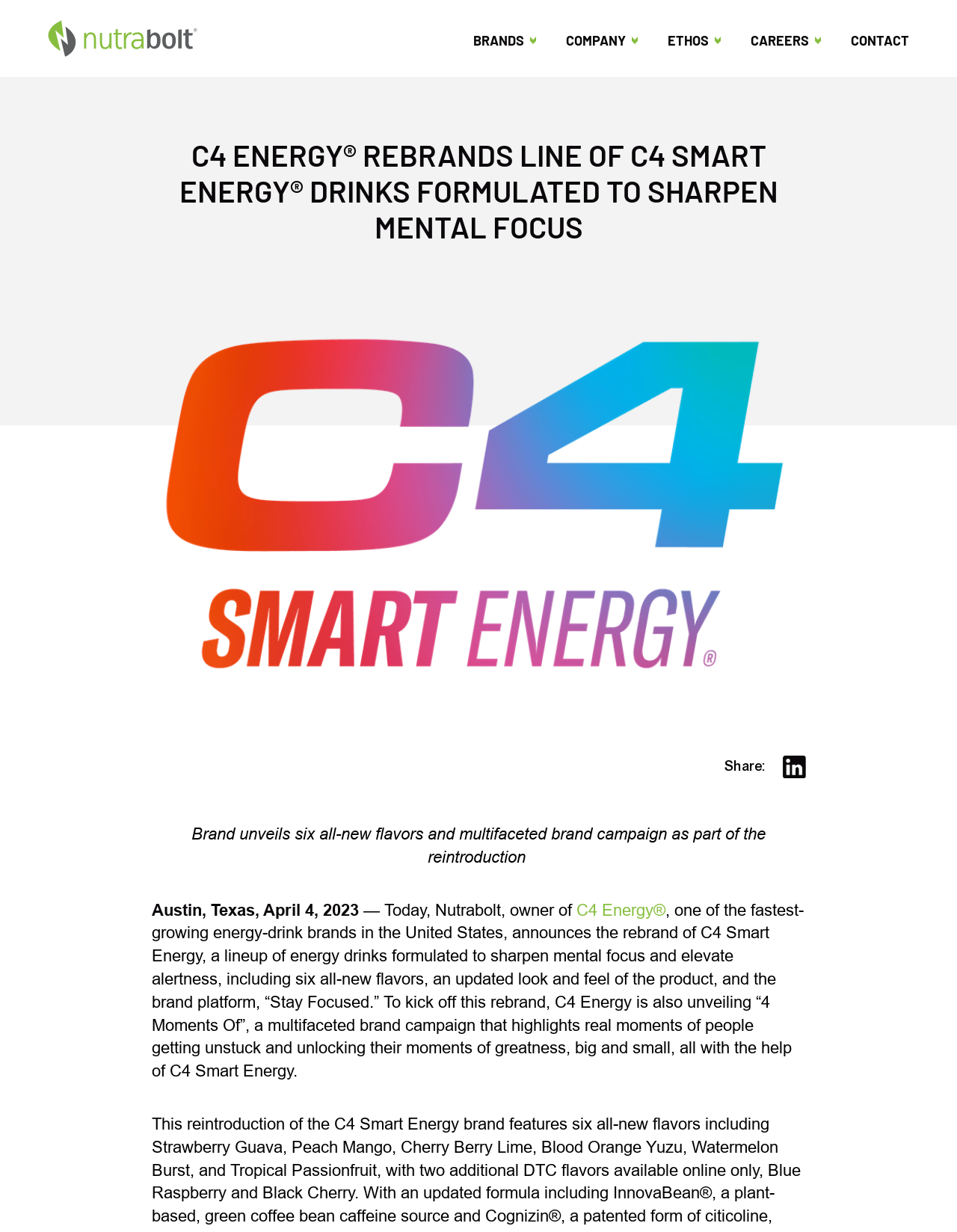What is the purpose of C4 Smart Energy drinks?
Can you give a detailed and elaborate answer to the question?

The purpose of C4 Smart Energy drinks is mentioned in the text '...a lineup of energy drinks formulated to sharpen mental focus and elevate alertness...' with bounding box coordinates [0.158, 0.731, 0.839, 0.877].